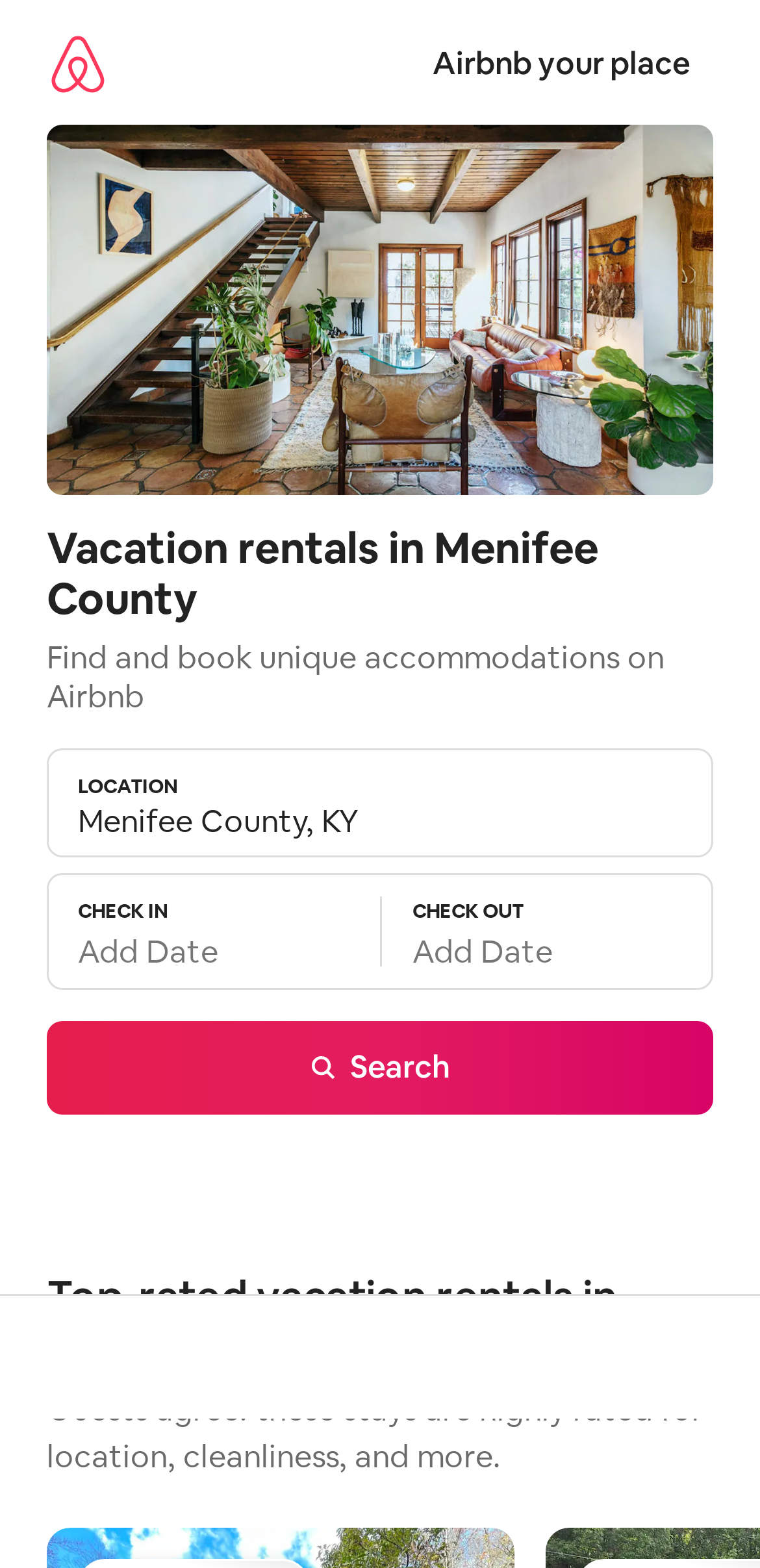Generate a thorough caption that explains the contents of the webpage.

The webpage is about vacation rentals in Menifee County, Kentucky, on Airbnb. At the top left, there is a link to the Airbnb homepage, accompanied by an image of the Airbnb logo. On the top right, there is a link to "Airbnb your place". 

Below the top navigation, there is a heading that reads "Vacation rentals in Menifee County". A brief description follows, stating "Find and book unique accommodations on Airbnb". 

A search bar is located below, with fields to input location, check-in, and check-out dates. The location is pre-filled with "Menifee County, KY". There is a button to initiate the search.

The main content of the page is a list of top-rated vacation rentals in Menifee County, with a heading that indicates this section. The list is paginated, with 12 items in total, and the current page is showing the first item.